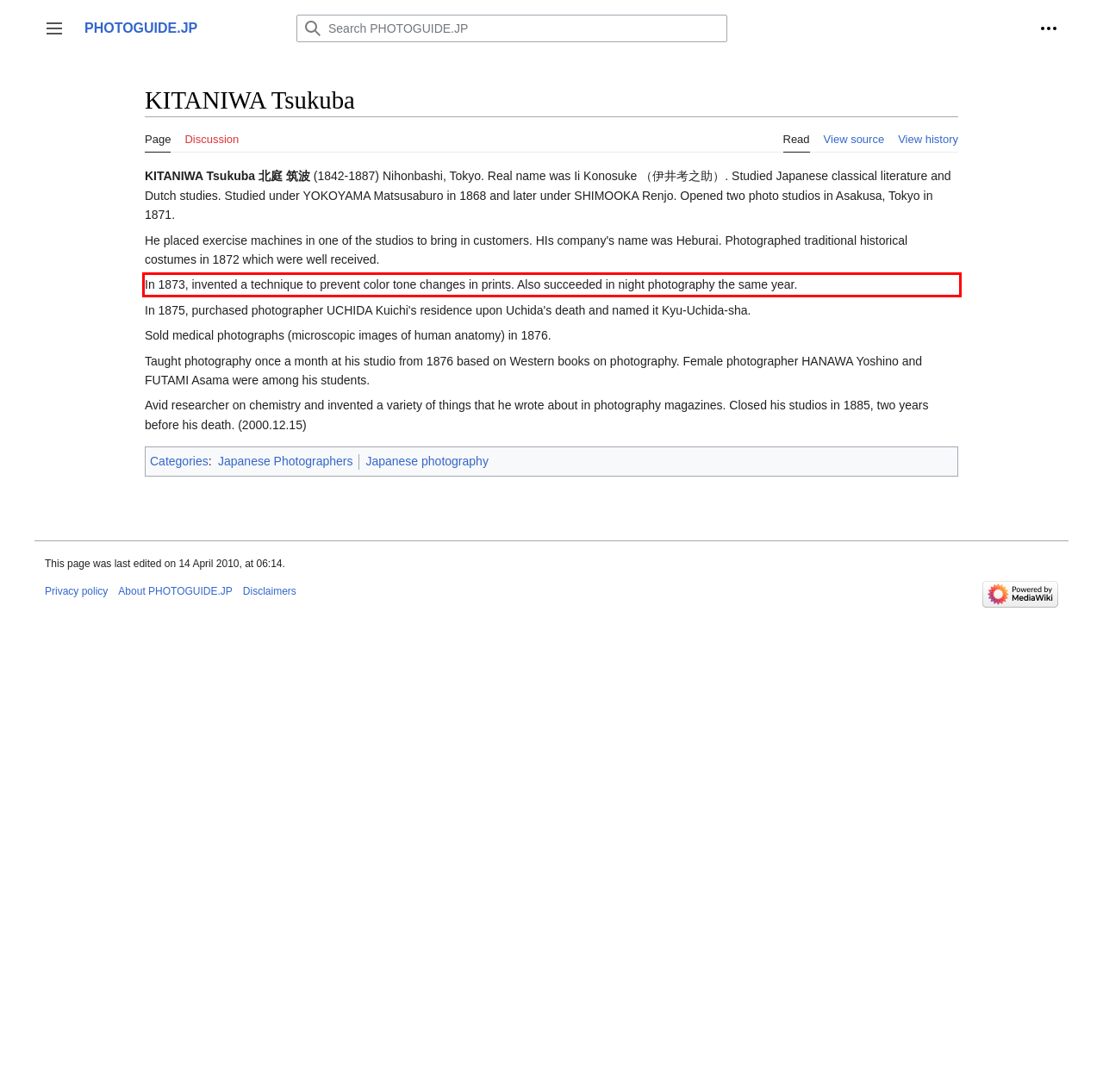Given a screenshot of a webpage containing a red bounding box, perform OCR on the text within this red bounding box and provide the text content.

In 1873, invented a technique to prevent color tone changes in prints. Also succeeded in night photography the same year.